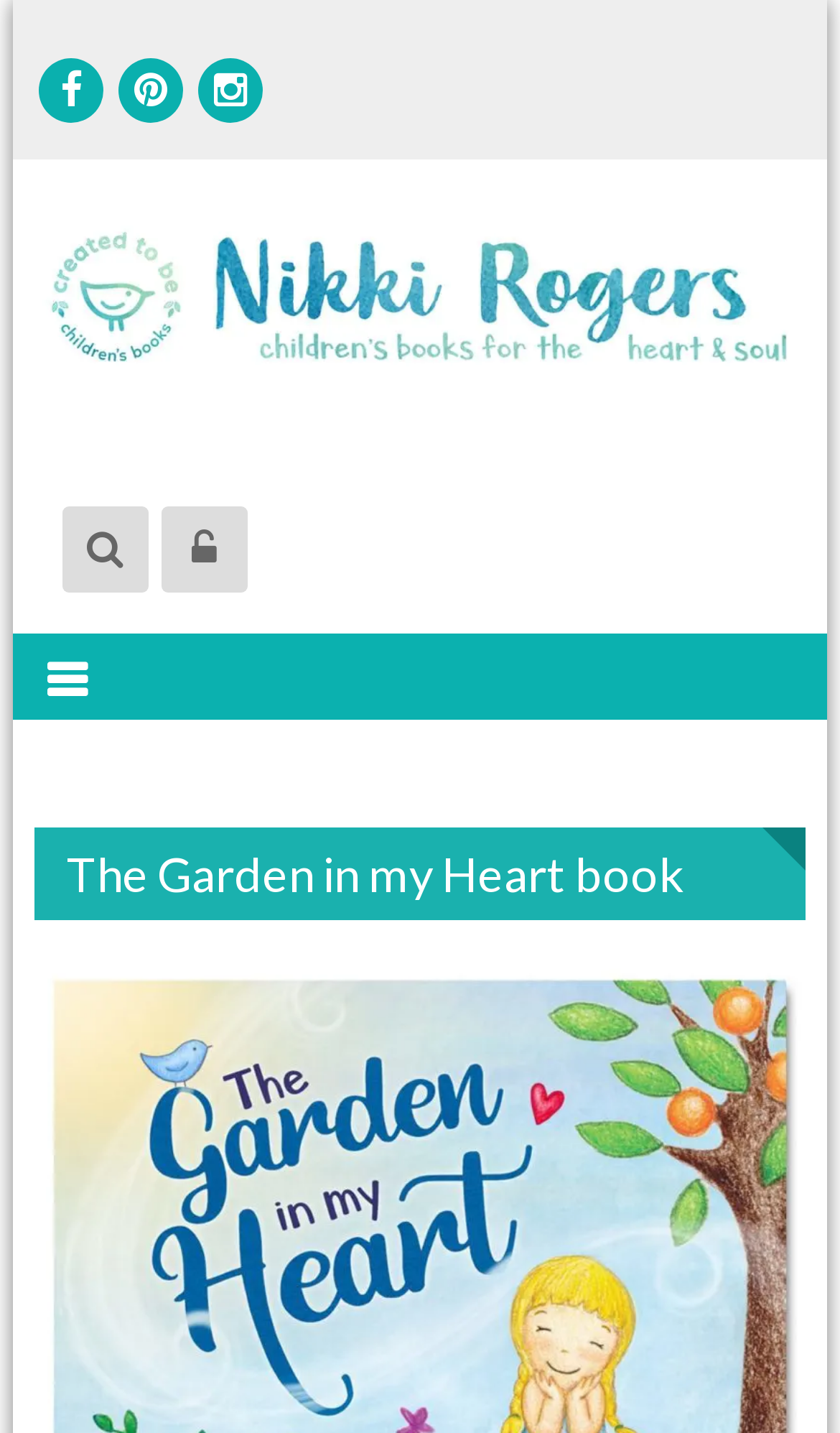Provide the text content of the webpage's main heading.

CREATED TO BE BOOKS